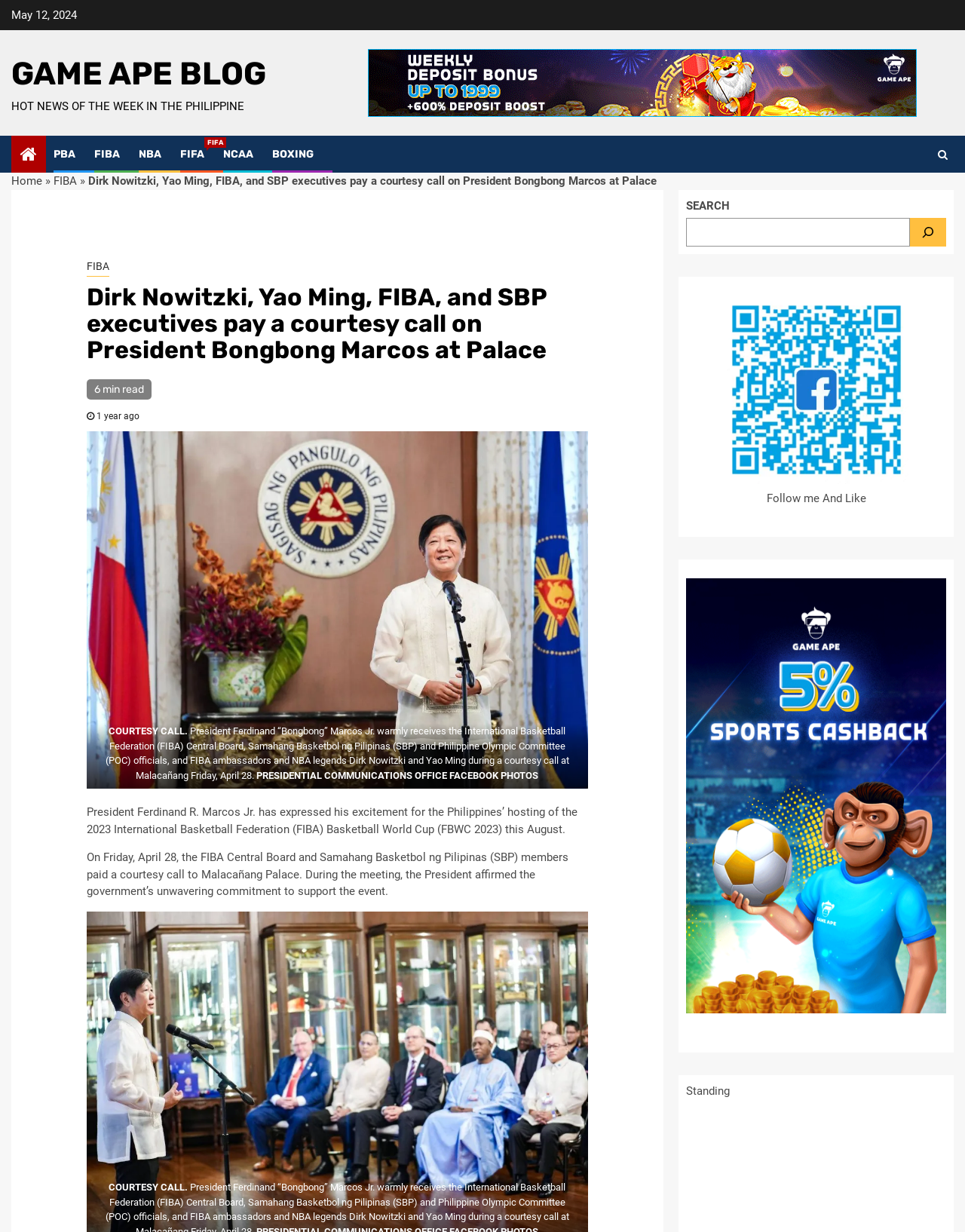Elaborate on the information and visuals displayed on the webpage.

This webpage appears to be a news article or blog post about a courtesy call made by the International Basketball Federation (FIBA) Central Board, Samahang Basketbol ng Pilipinas (SBP), and Philippine Olympic Committee (POC) officials, as well as FIBA ambassadors and NBA legends Dirk Nowitzki and Yao Ming, to President Ferdinand "Bongbong" Marcos Jr. at Malacañang Palace.

At the top of the page, there is a date "May 12, 2024" and a link to "GAME APE BLOG" followed by a heading "HOT NEWS OF THE WEEK IN THE PHILIPPINE". Below this, there are several links to different sports organizations, including PBA, FIBA, NBA, FIFA, and NCAA.

The main content of the page is divided into two sections. The first section has a heading that reads "Dirk Nowitzki, Yao Ming, FIBA, and SBP executives pay a courtesy call on President Bongbong Marcos at Palace" and is accompanied by a figure with a caption that describes the courtesy call. The text below the heading discusses the President's excitement for the Philippines' hosting of the 2023 FIBA Basketball World Cup and the government's commitment to support the event.

The second section appears to be a sidebar or widget area, containing a search box, a figure with a link and caption, and a static text "Standing". There are also several links and images scattered throughout this section.

Overall, the webpage has a simple layout with a focus on the main article content, accompanied by some additional links and features in the sidebar area.